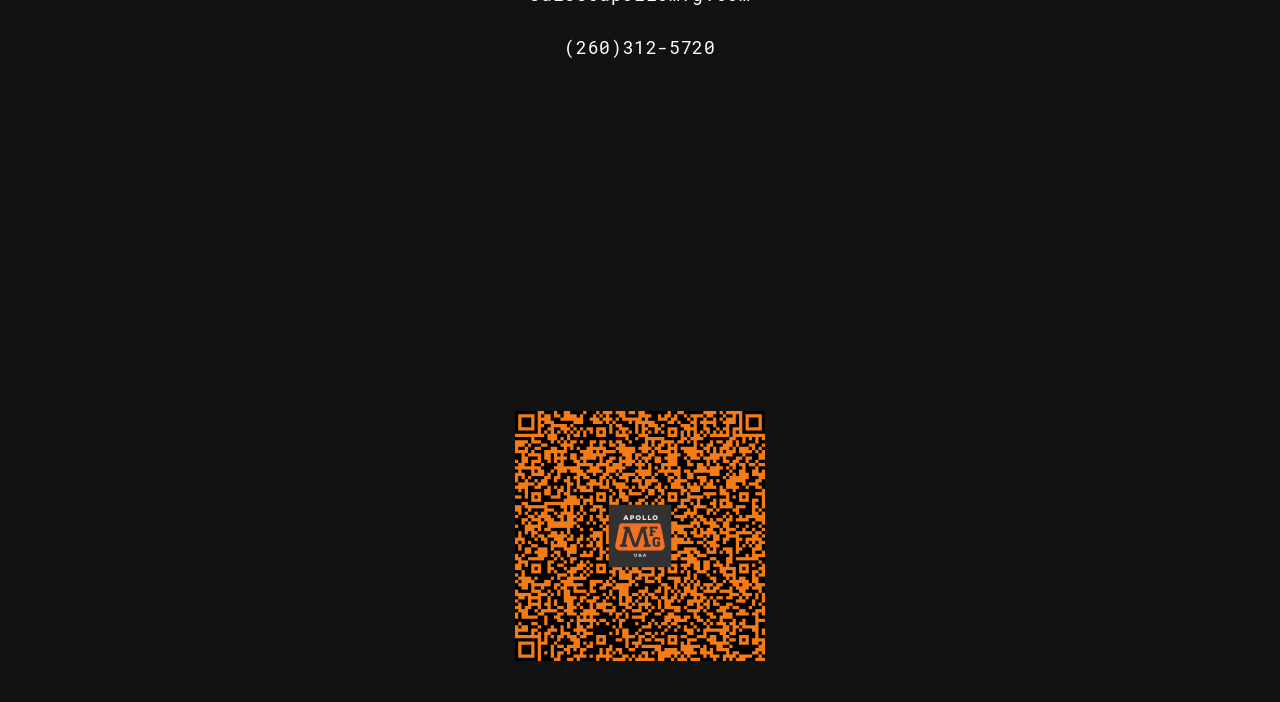Highlight the bounding box of the UI element that corresponds to this description: "alt="Apollo MFG Contact VCF"".

[0.402, 0.586, 0.598, 0.955]